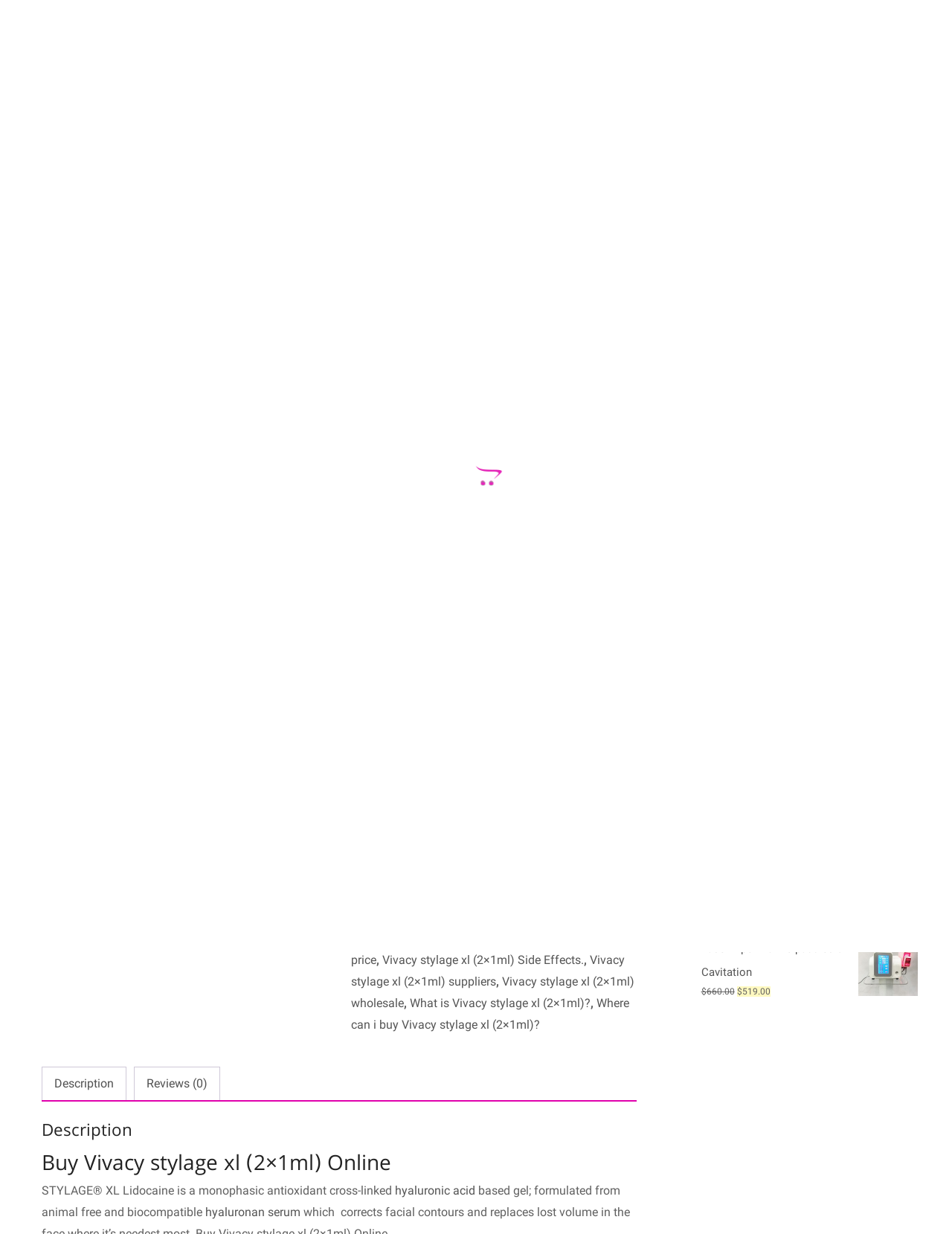Please find and generate the text of the main header of the webpage.

Buy Vivacy Stylage Xl (2×1ml) Online